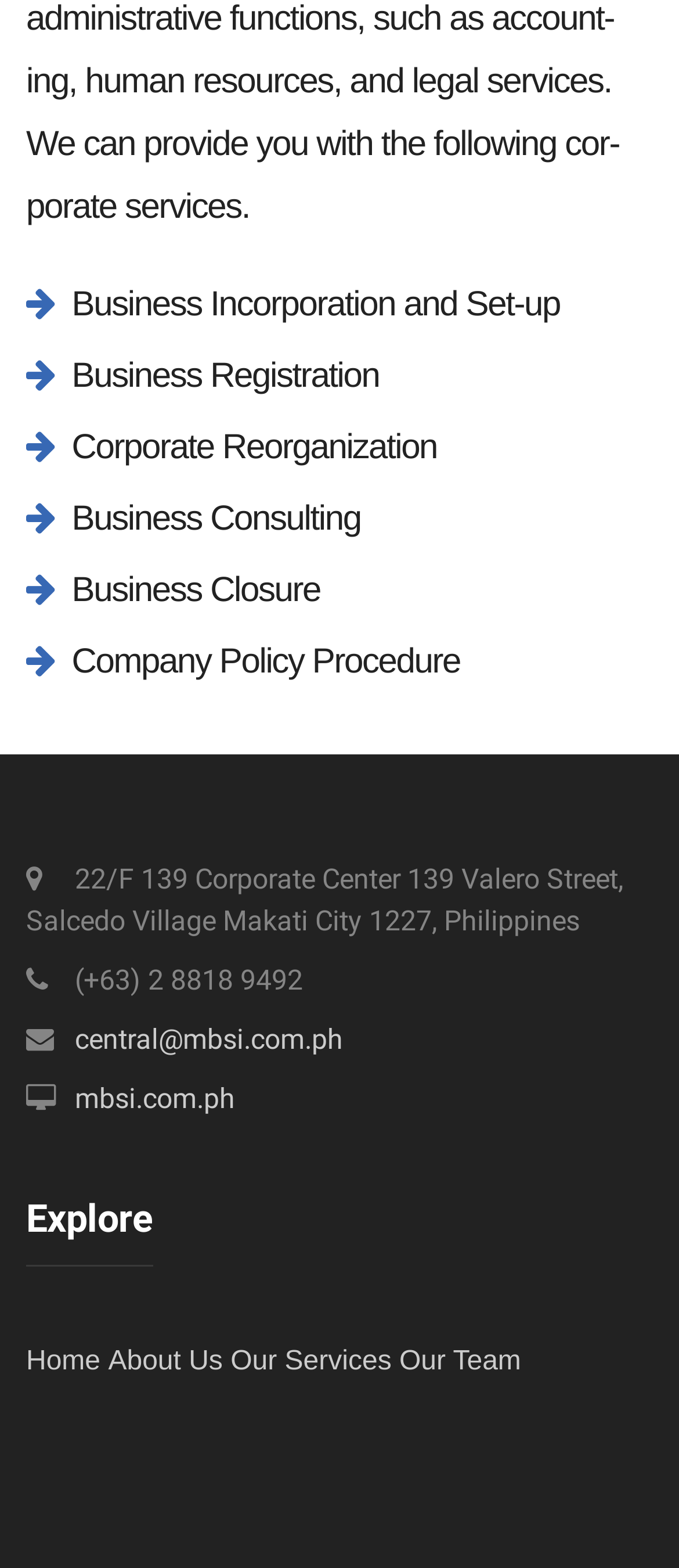Calculate the bounding box coordinates for the UI element based on the following description: "Home". Ensure the coordinates are four float numbers between 0 and 1, i.e., [left, top, right, bottom].

[0.038, 0.859, 0.148, 0.878]